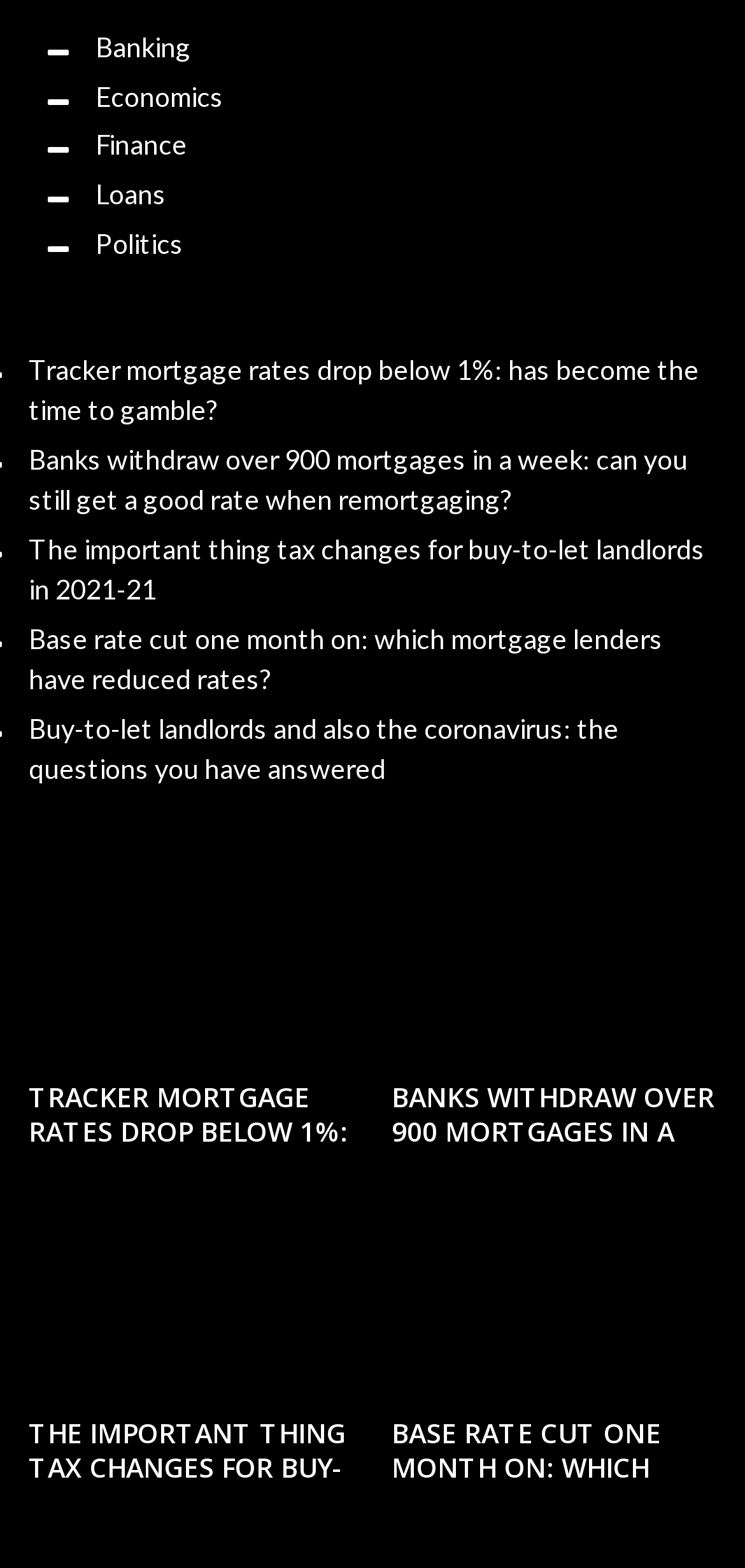Please answer the following query using a single word or phrase: 
Are the articles listed in a specific order?

Yes